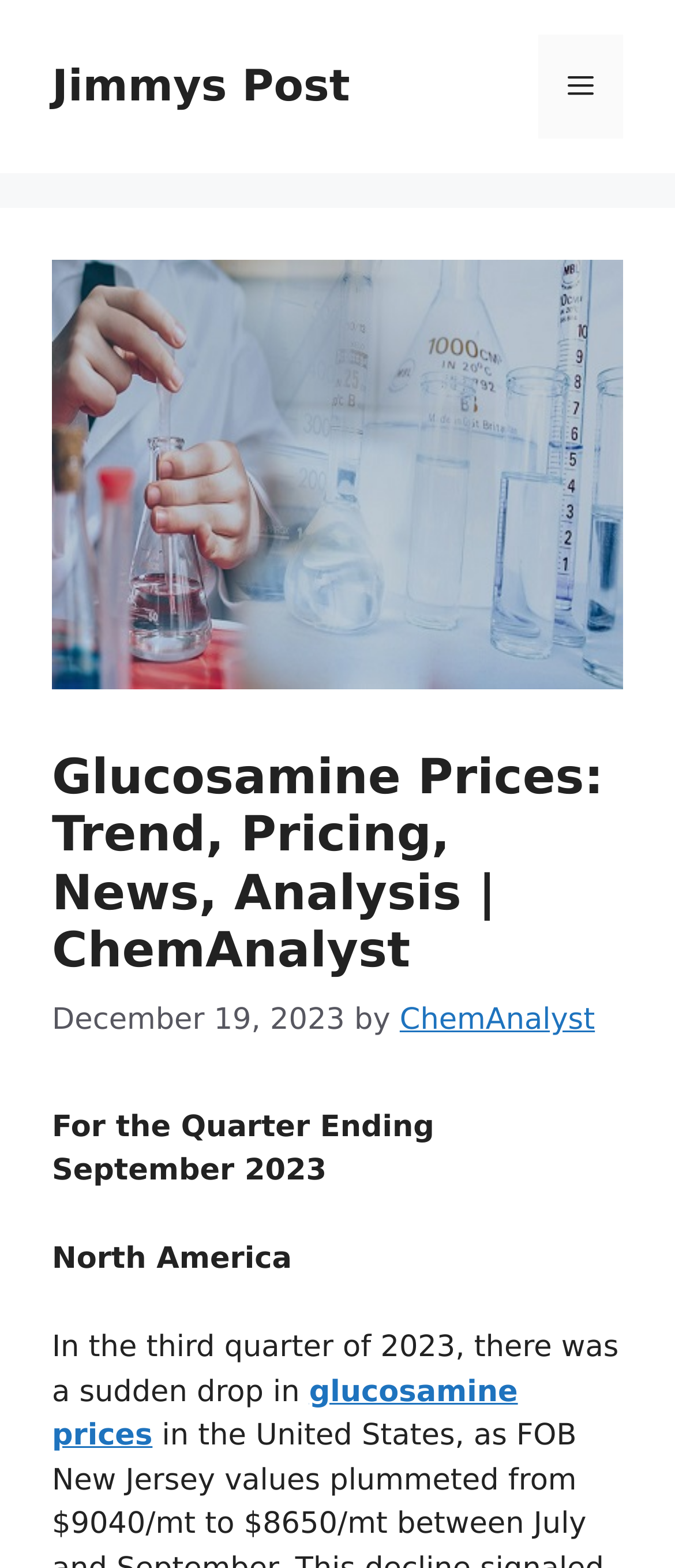Identify the primary heading of the webpage and provide its text.

Glucosamine Prices: Trend, Pricing, News, Analysis | ChemAnalyst